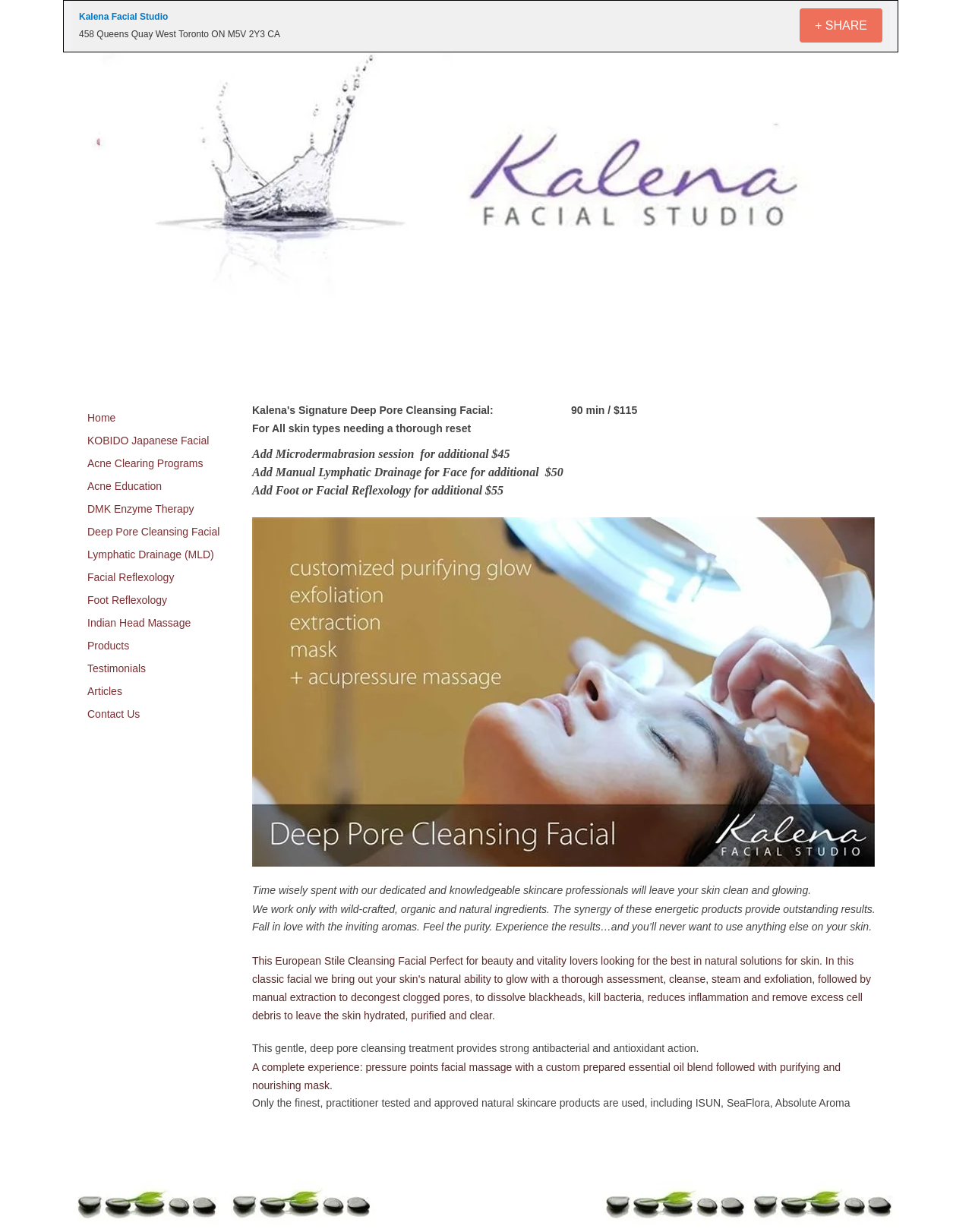Could you locate the bounding box coordinates for the section that should be clicked to accomplish this task: "Click on the 'Home' link".

[0.082, 0.331, 0.127, 0.348]